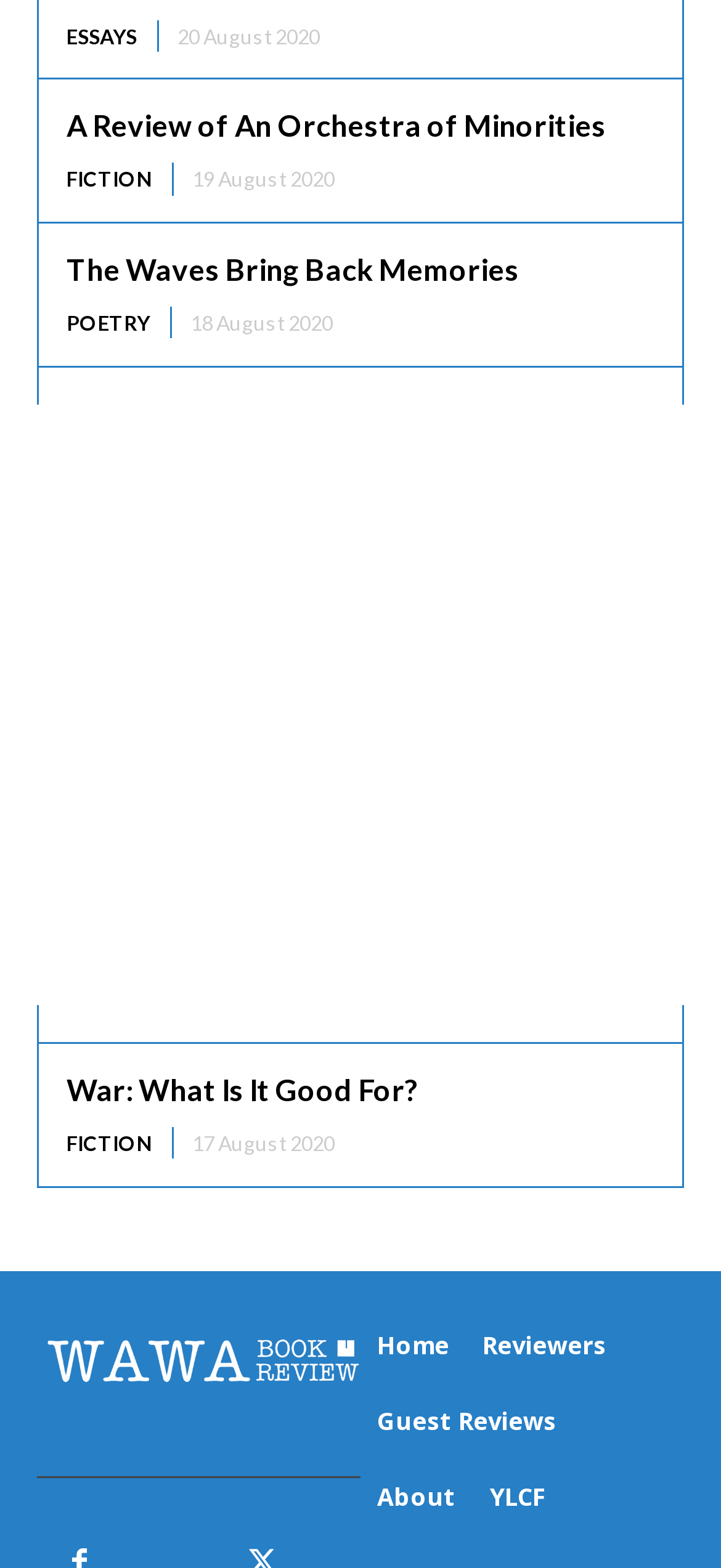What is the name of the logo?
Based on the image, please offer an in-depth response to the question.

I looked at the image element on the page and found that the name of the logo is 'Logo'.